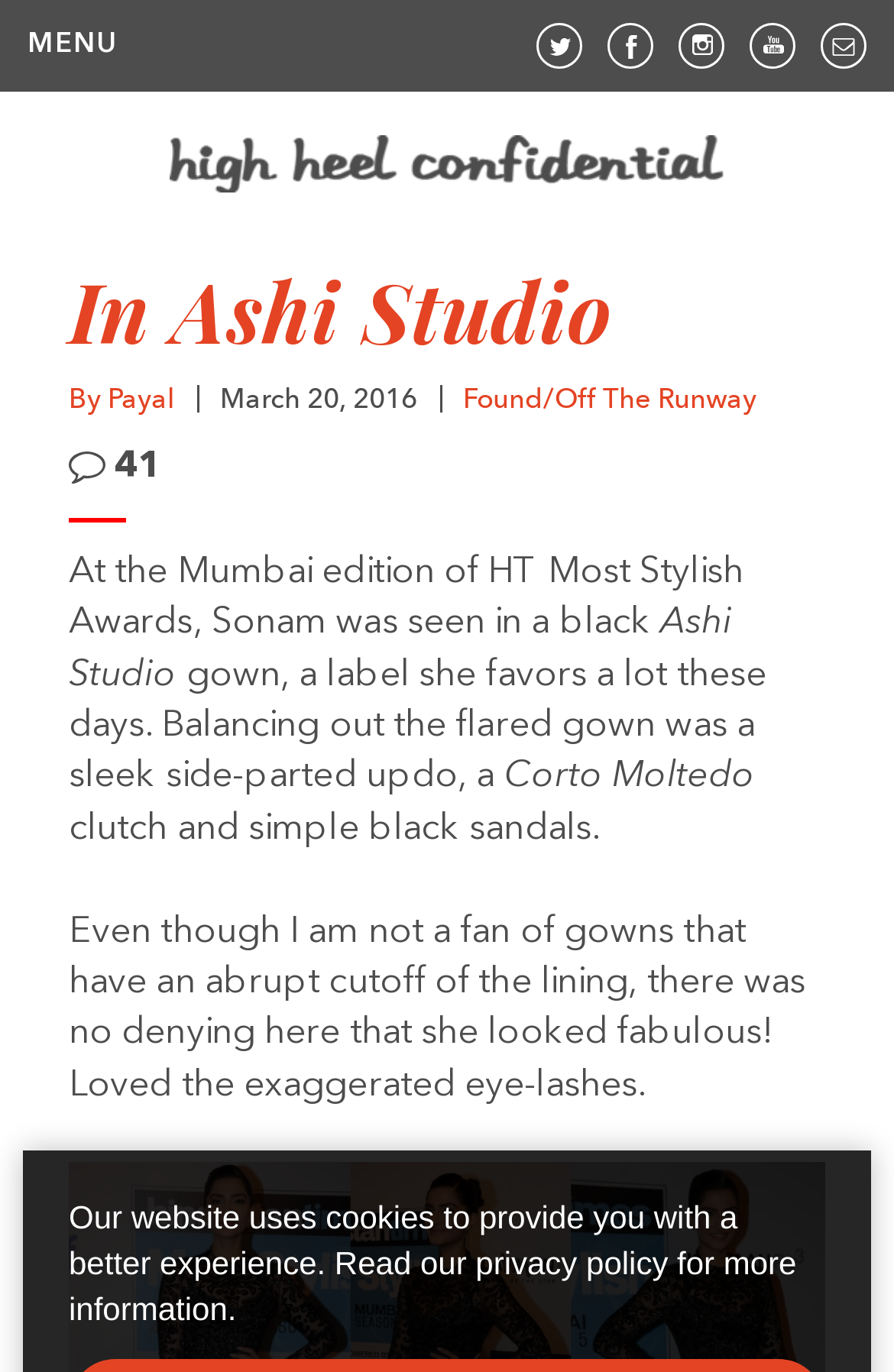Find and provide the bounding box coordinates for the UI element described with: "The P&P Project".

[0.033, 0.245, 0.337, 0.273]